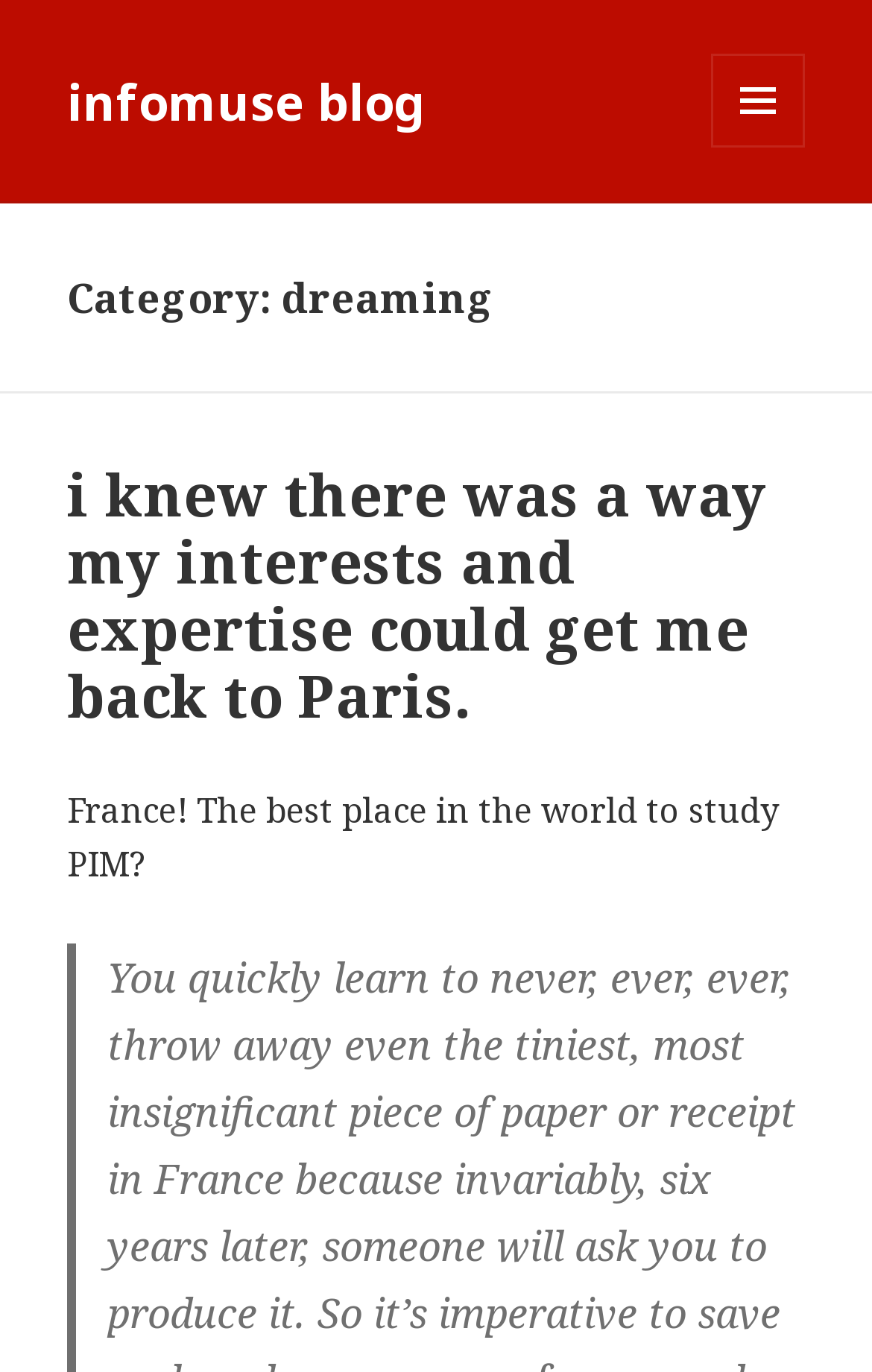Is the menu expanded?
Using the image, respond with a single word or phrase.

no